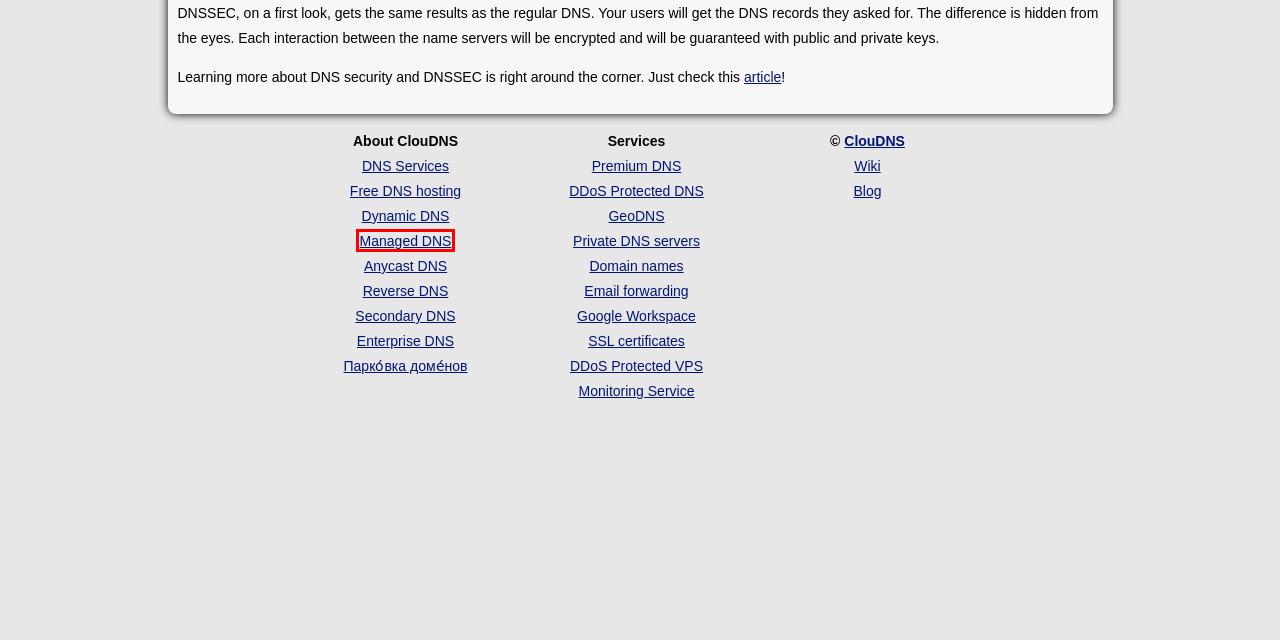You have a screenshot of a webpage where a red bounding box highlights a specific UI element. Identify the description that best matches the resulting webpage after the highlighted element is clicked. The choices are:
A. Free Managed DNS | ClouDNS
B. Cheap Domain Names | ClouDNS
C. Free Monitoring Service | ClouDNS
D. Enterprise DNS services | ClouDNS
E. Buy SSL Certificates Cheap | ClouDNS
F. ClouDNS Blog - Articles about DNS Hosting and Cloud Technologies
G. Secondary DNS Services. Test for Free | ClouDNS
H. Wiki | ClouDNS

A